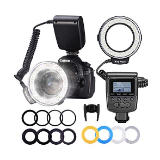Offer an in-depth caption for the image.

The image showcases a Neewer 48 Macro LED Ring Flash Bundle designed for advanced photography, particularly suitable for use with Canon DSLR cameras. The kit includes a macro LED ring flash, an adjustable power control unit, and various adapter rings in different sizes to fit multiple lens diameters. The bundle features a flexible cable connecting the flash to the power control, allowing for versatile positioning and light control. The flash ring itself emits soft, even lighting, ideal for close-up photography of small subjects. This setup is perfect for photographers looking to enhance their macro shooting experience and achieve professional-quality results.